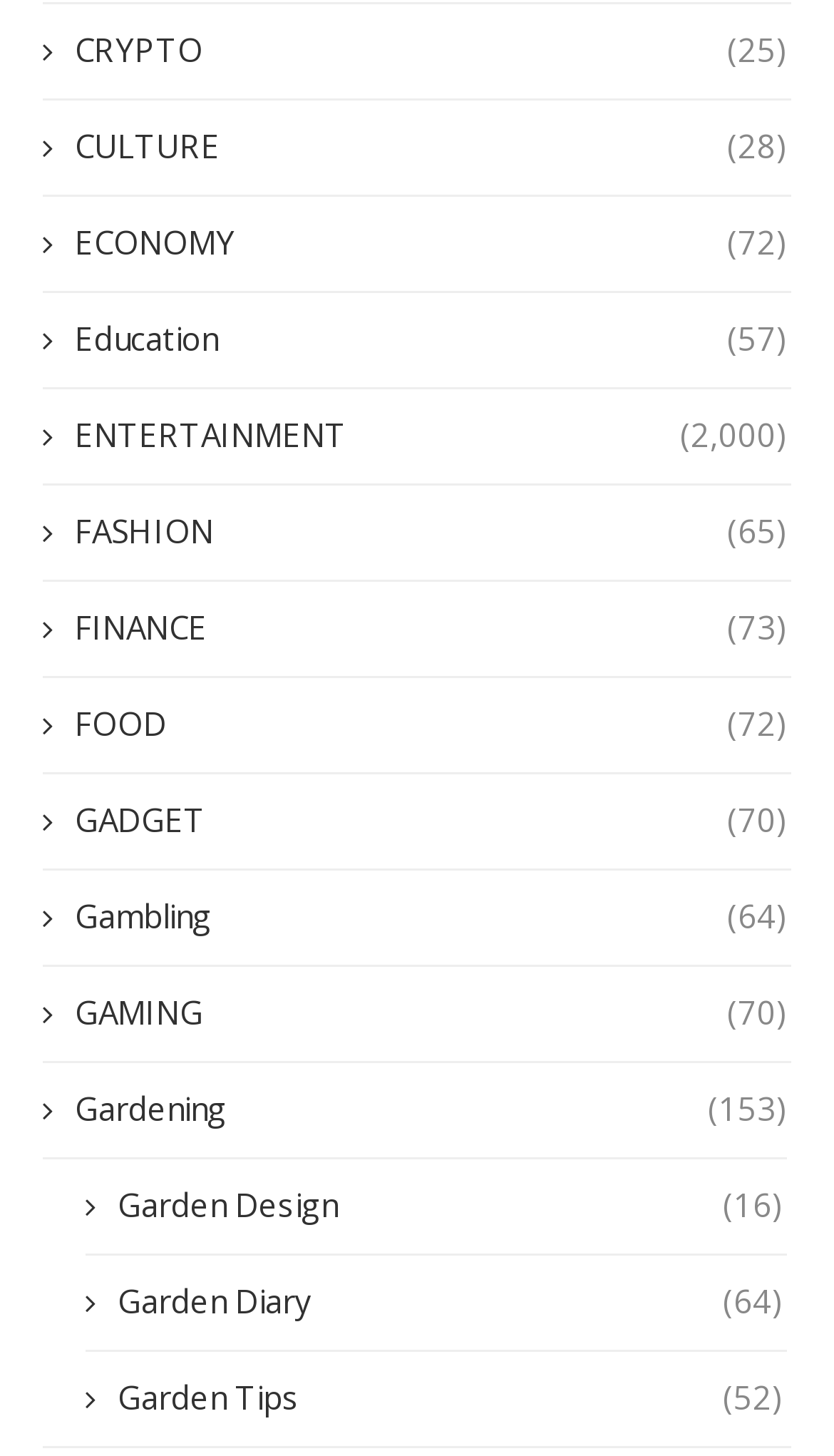How many categories are available?
Based on the image, answer the question in a detailed manner.

I counted the number of links starting with '' which seem to be category names, and there are 18 of them.